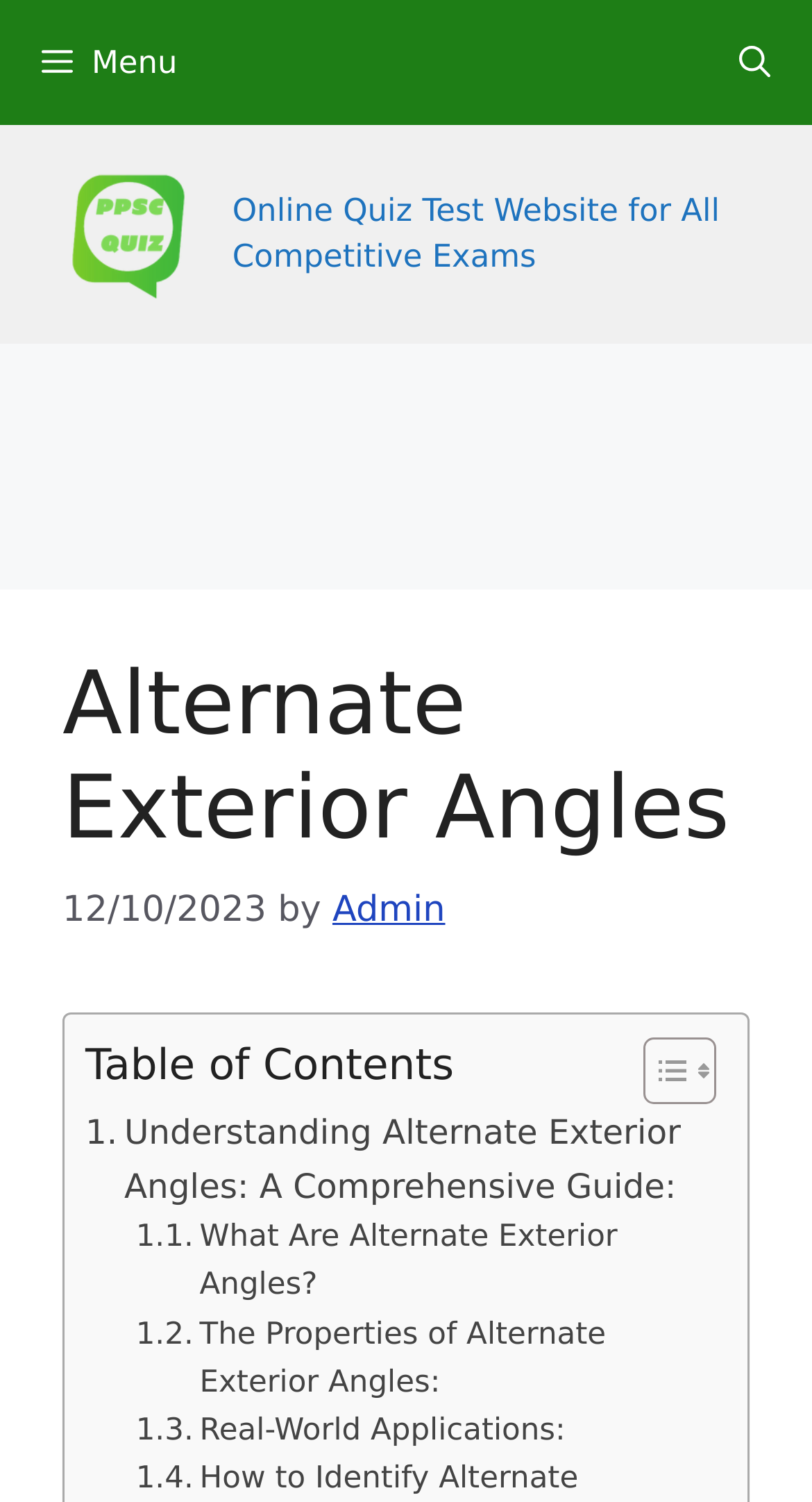Please determine the heading text of this webpage.

Alternate Exterior Angles